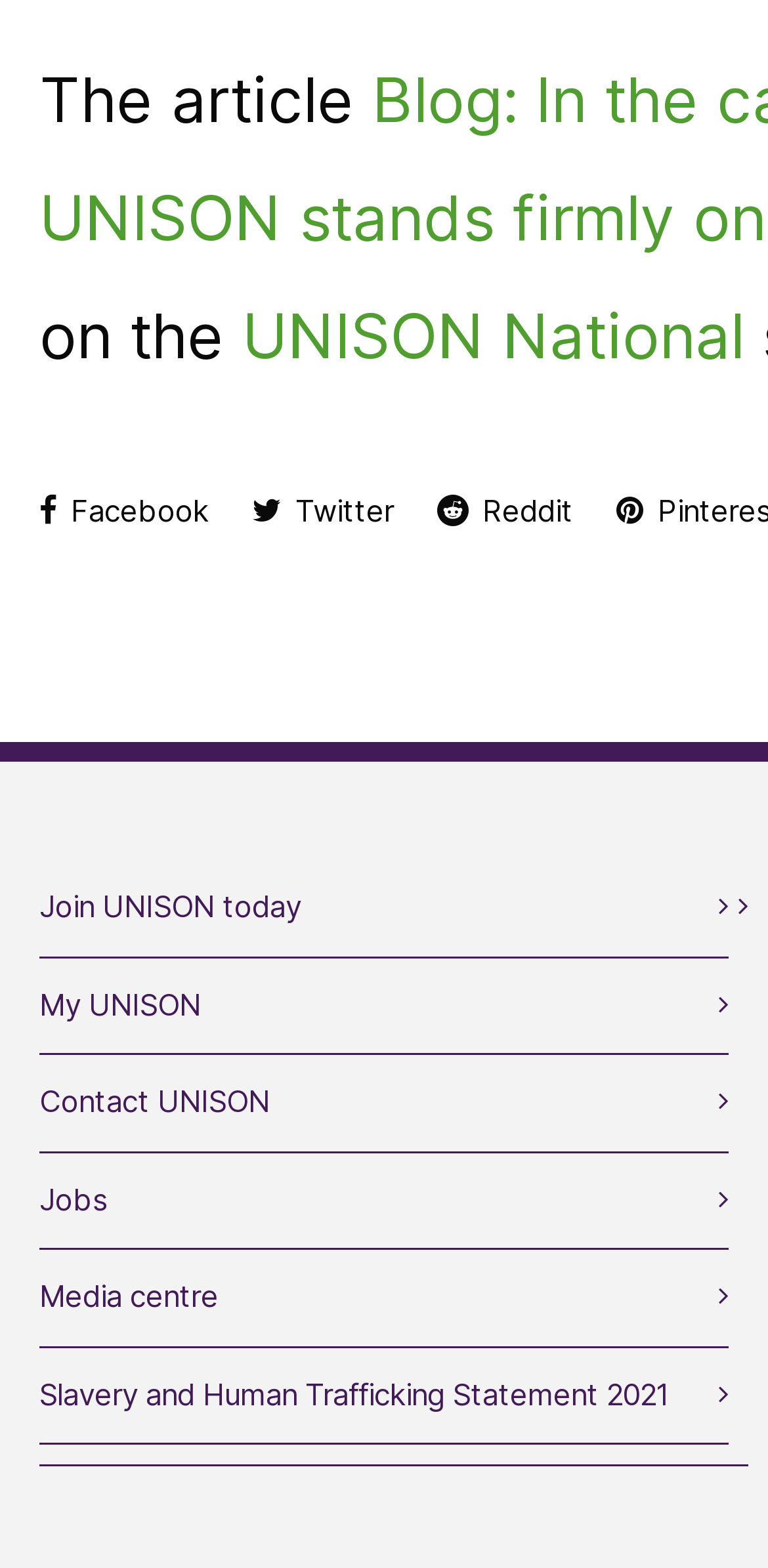Specify the bounding box coordinates of the area to click in order to follow the given instruction: "View Media centre."

[0.051, 0.81, 0.923, 0.845]